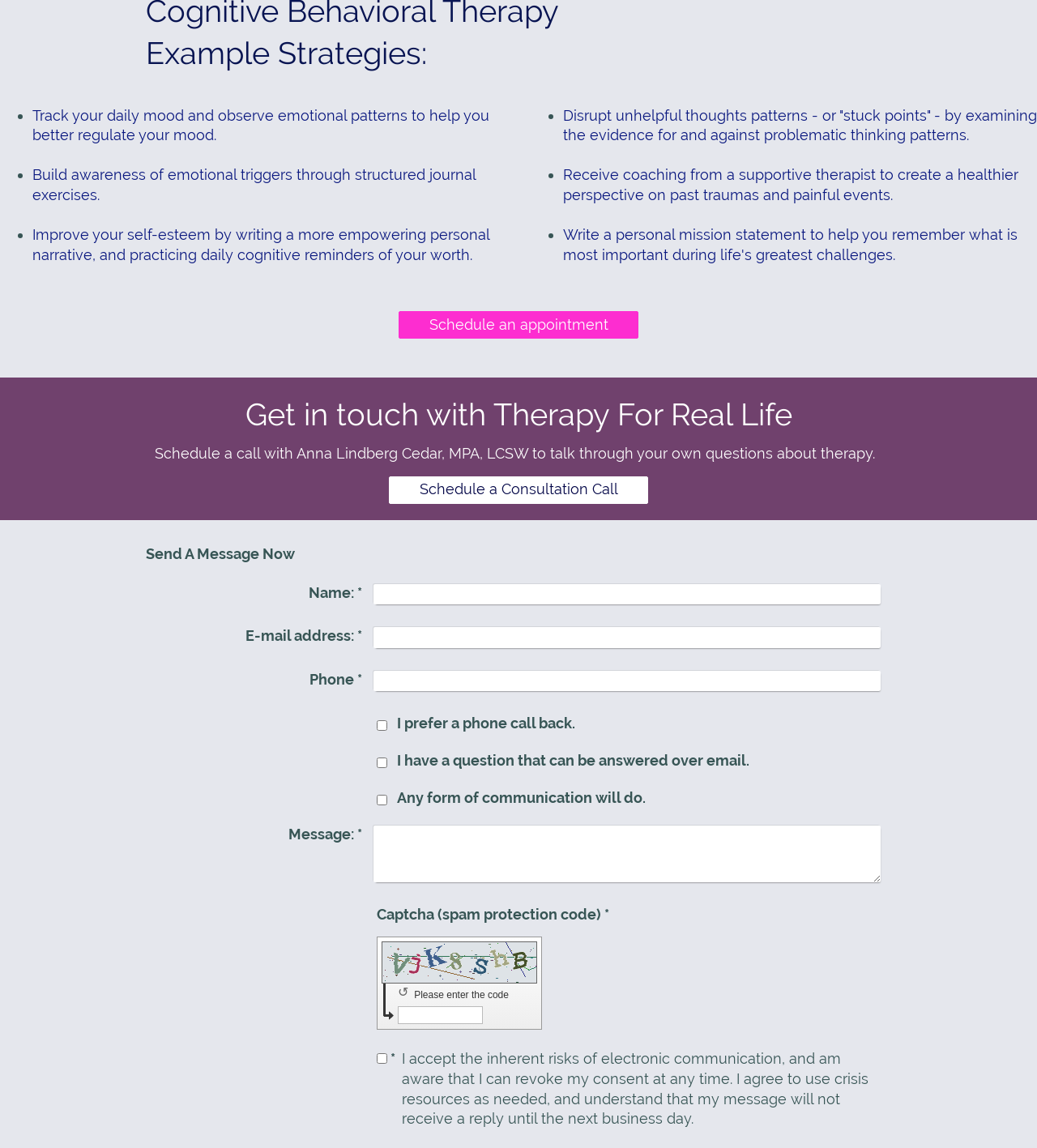Using the element description: "parent_node: E-mail address: * name="mod-form-16047379-text-2711723"", determine the bounding box coordinates. The coordinates should be in the format [left, top, right, bottom], with values between 0 and 1.

[0.36, 0.546, 0.849, 0.564]